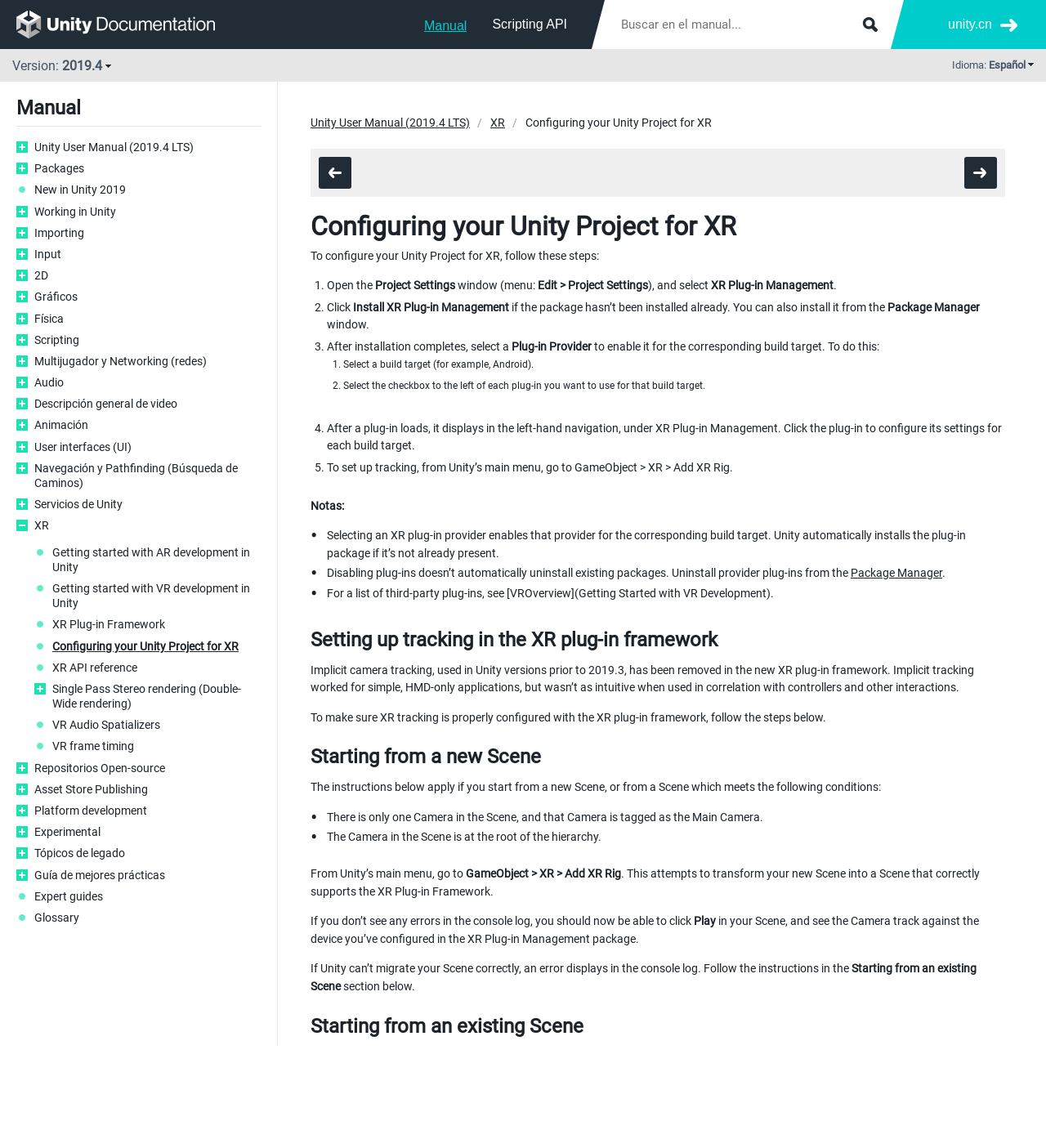What is the language of the Unity Manual?
Answer with a single word or phrase by referring to the visual content.

Español